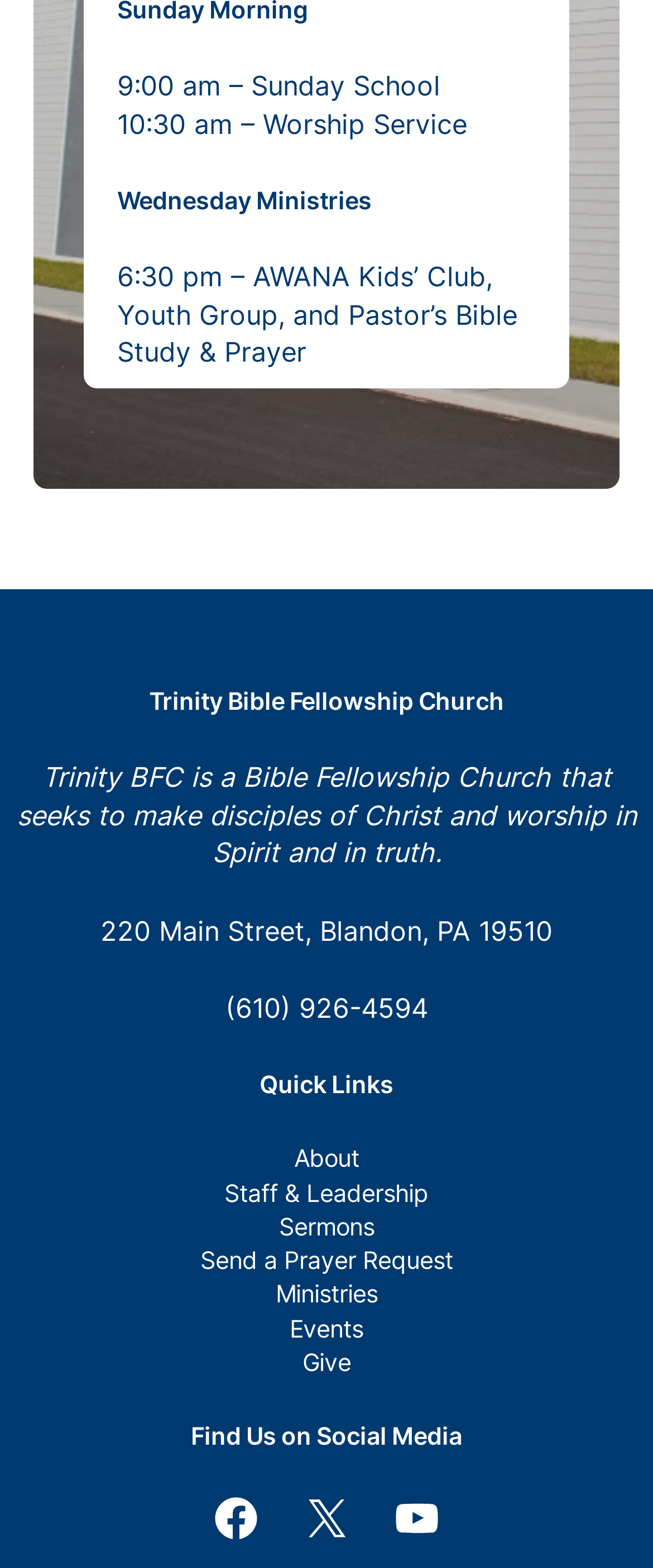Provide the bounding box coordinates for the area that should be clicked to complete the instruction: "Find the church on Facebook".

[0.323, 0.953, 0.4, 0.985]